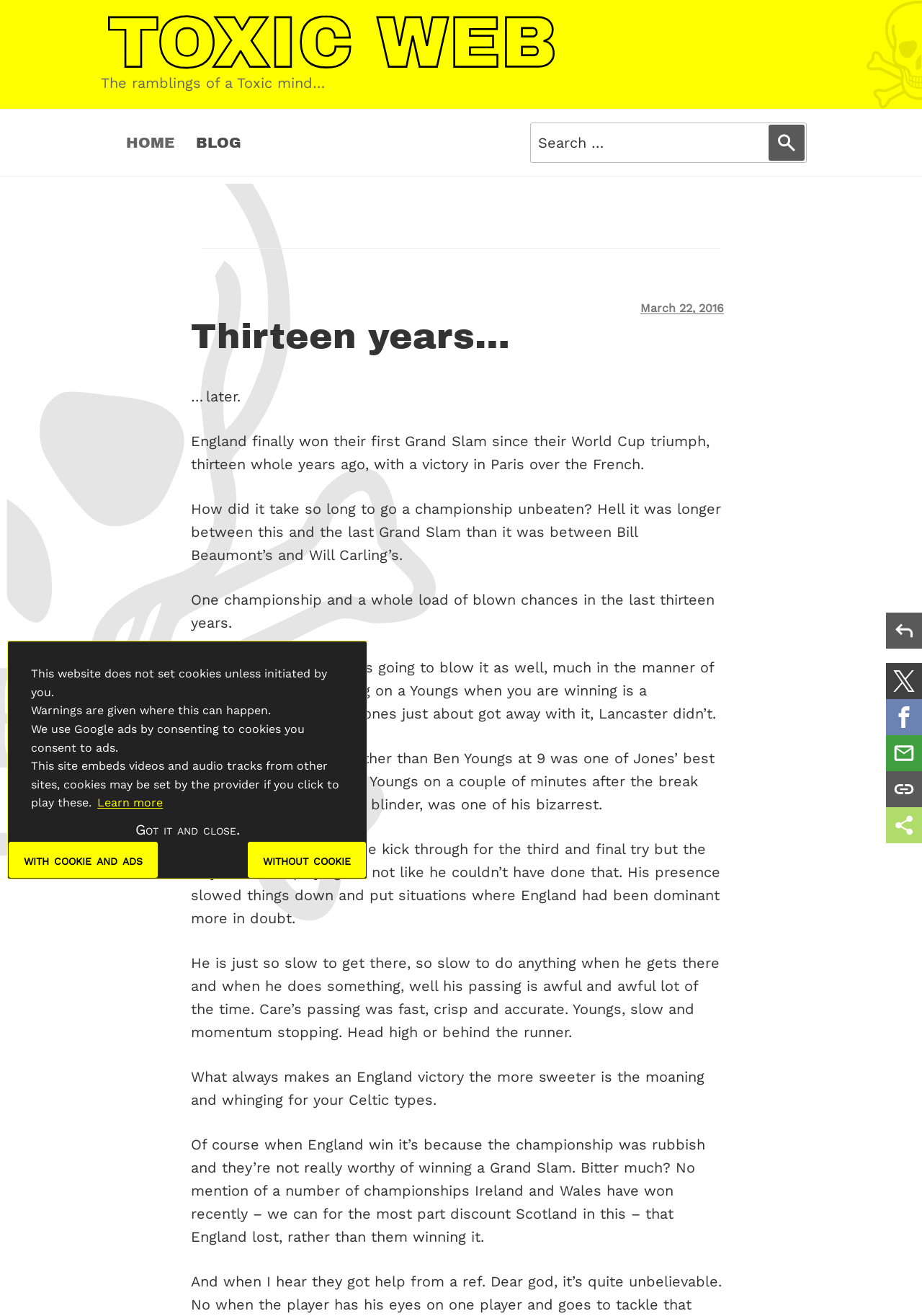Locate the bounding box coordinates of the UI element described by: "with cookie and ads". The bounding box coordinates should consist of four float numbers between 0 and 1, i.e., [left, top, right, bottom].

[0.009, 0.64, 0.171, 0.667]